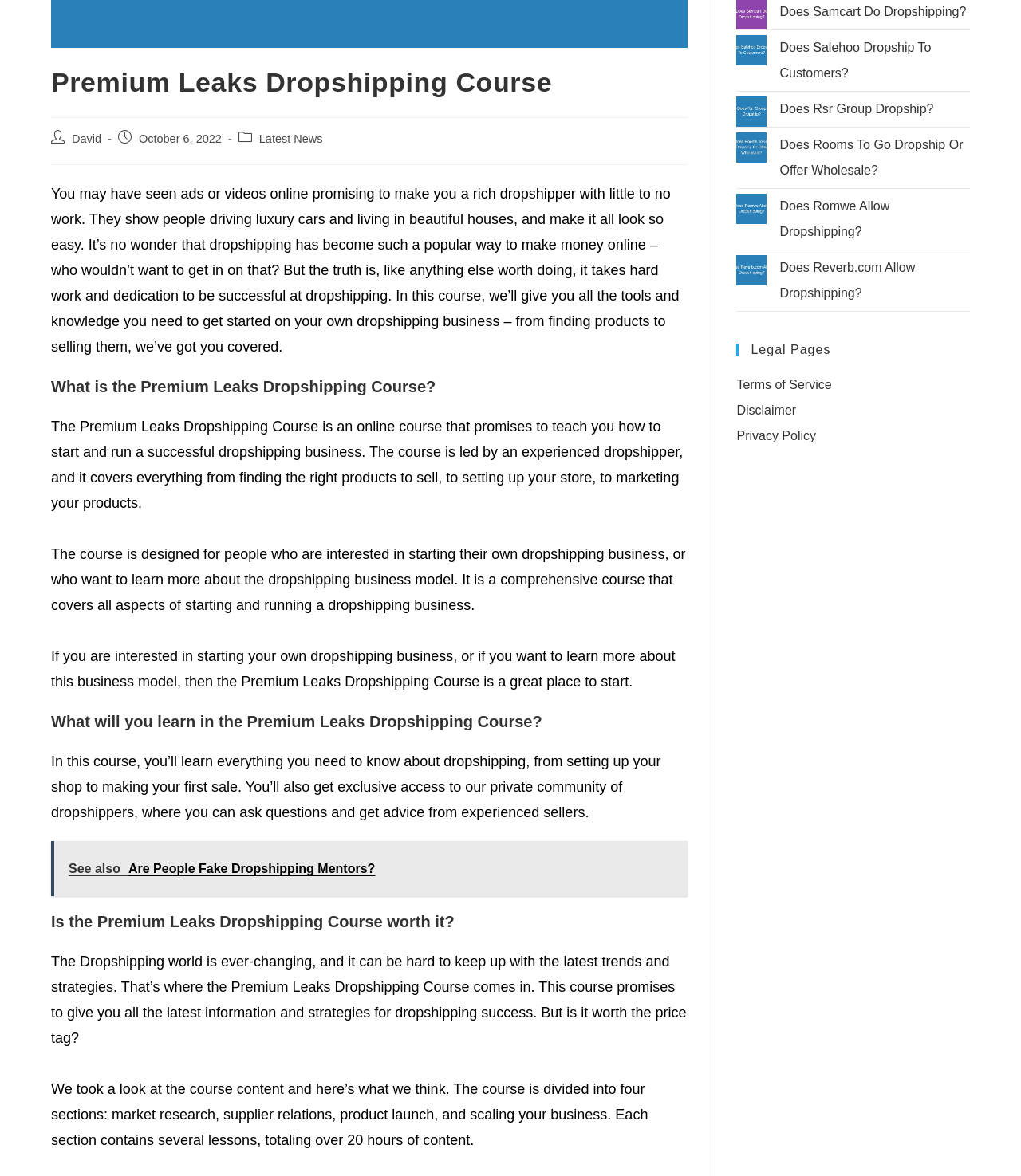Please find the bounding box for the following UI element description. Provide the coordinates in (top-left x, top-left y, bottom-right x, bottom-right y) format, with values between 0 and 1: aria-label="Does Reverb.com Allow Dropshipping?"

[0.721, 0.217, 0.751, 0.242]